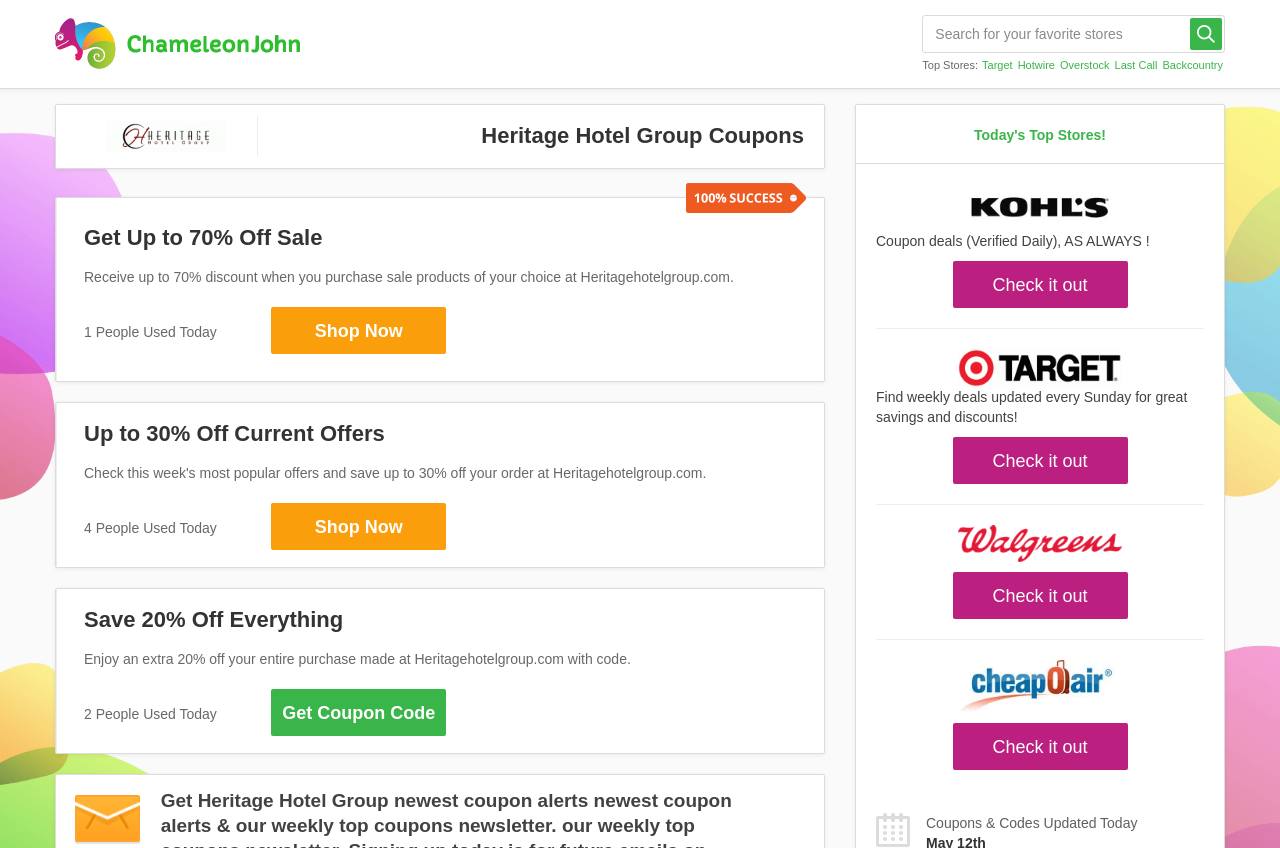Please determine the bounding box coordinates for the element that should be clicked to follow these instructions: "Check it out".

[0.744, 0.308, 0.881, 0.364]